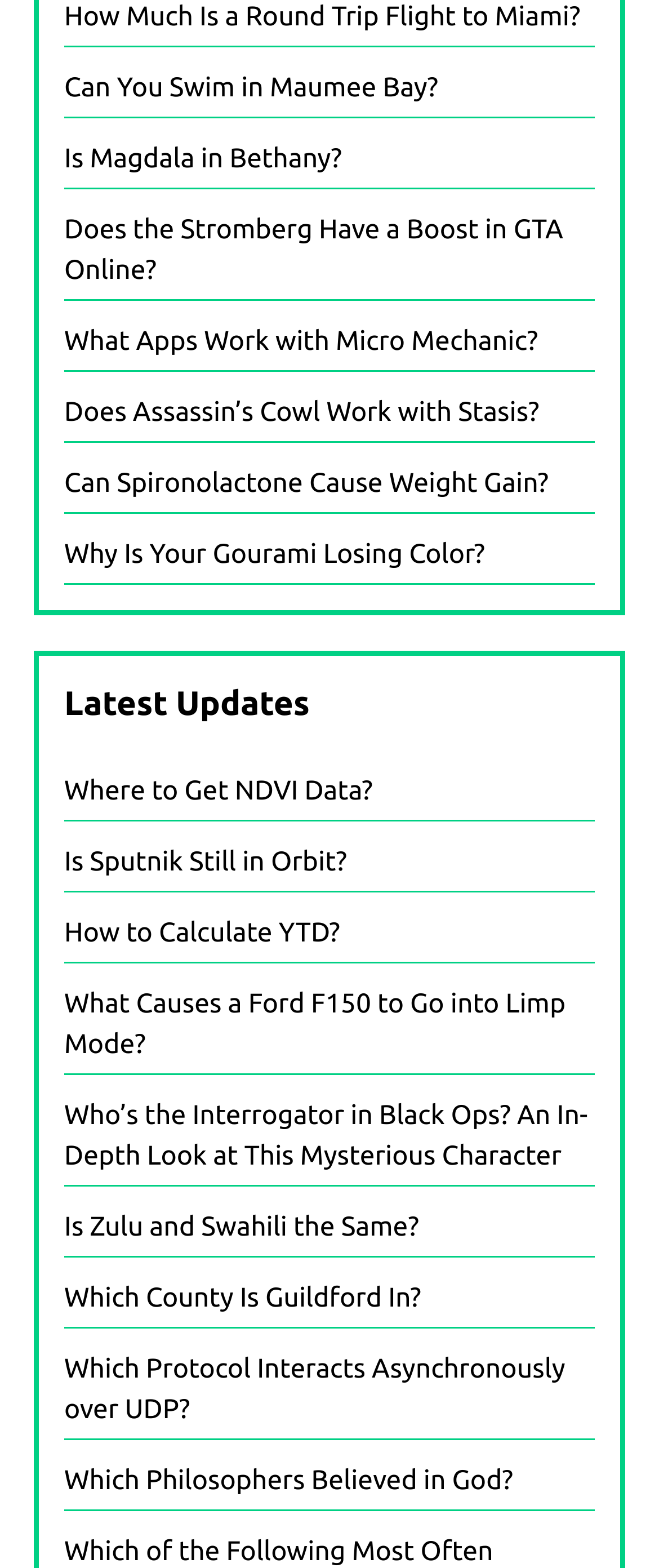What is the topic of the first link?
Refer to the image and provide a one-word or short phrase answer.

Round Trip Flight to Miami